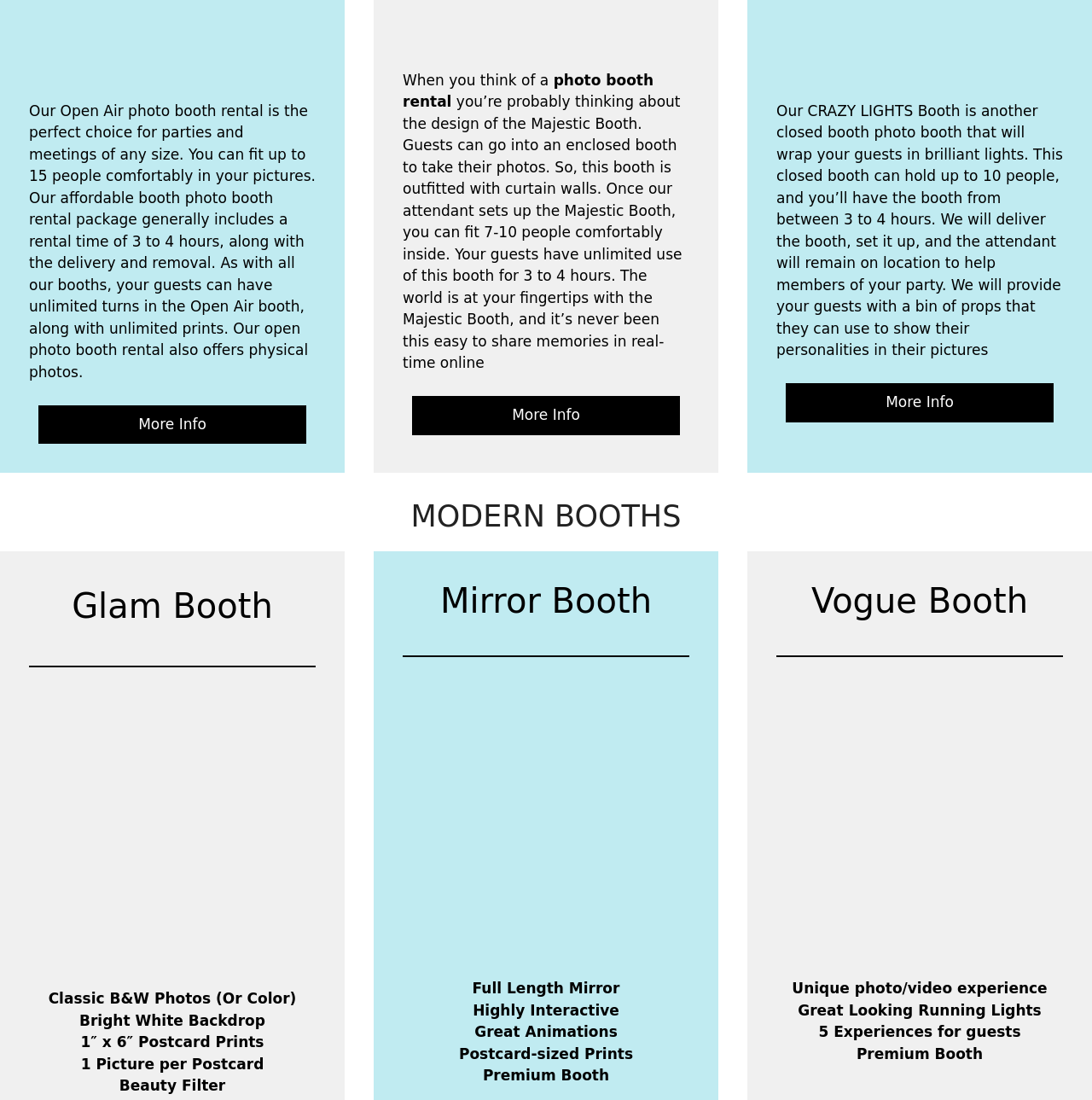Point out the bounding box coordinates of the section to click in order to follow this instruction: "Click on 'More Info' to learn about CRAZY LIGHTS Booth".

[0.72, 0.349, 0.965, 0.384]